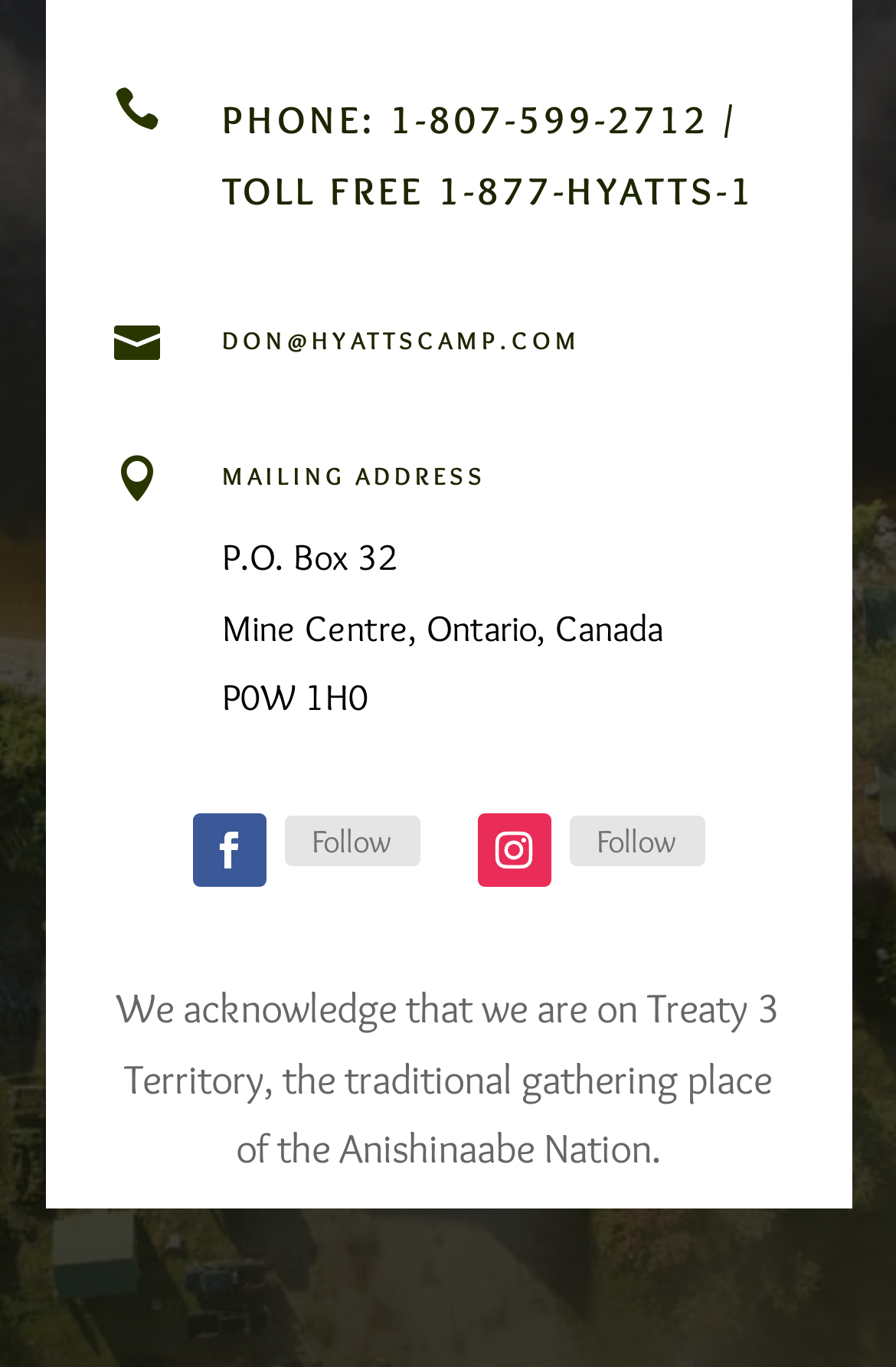Please give a succinct answer to the question in one word or phrase:
What is the phone number to contact Hyatts Camp?

1-807-599-2712